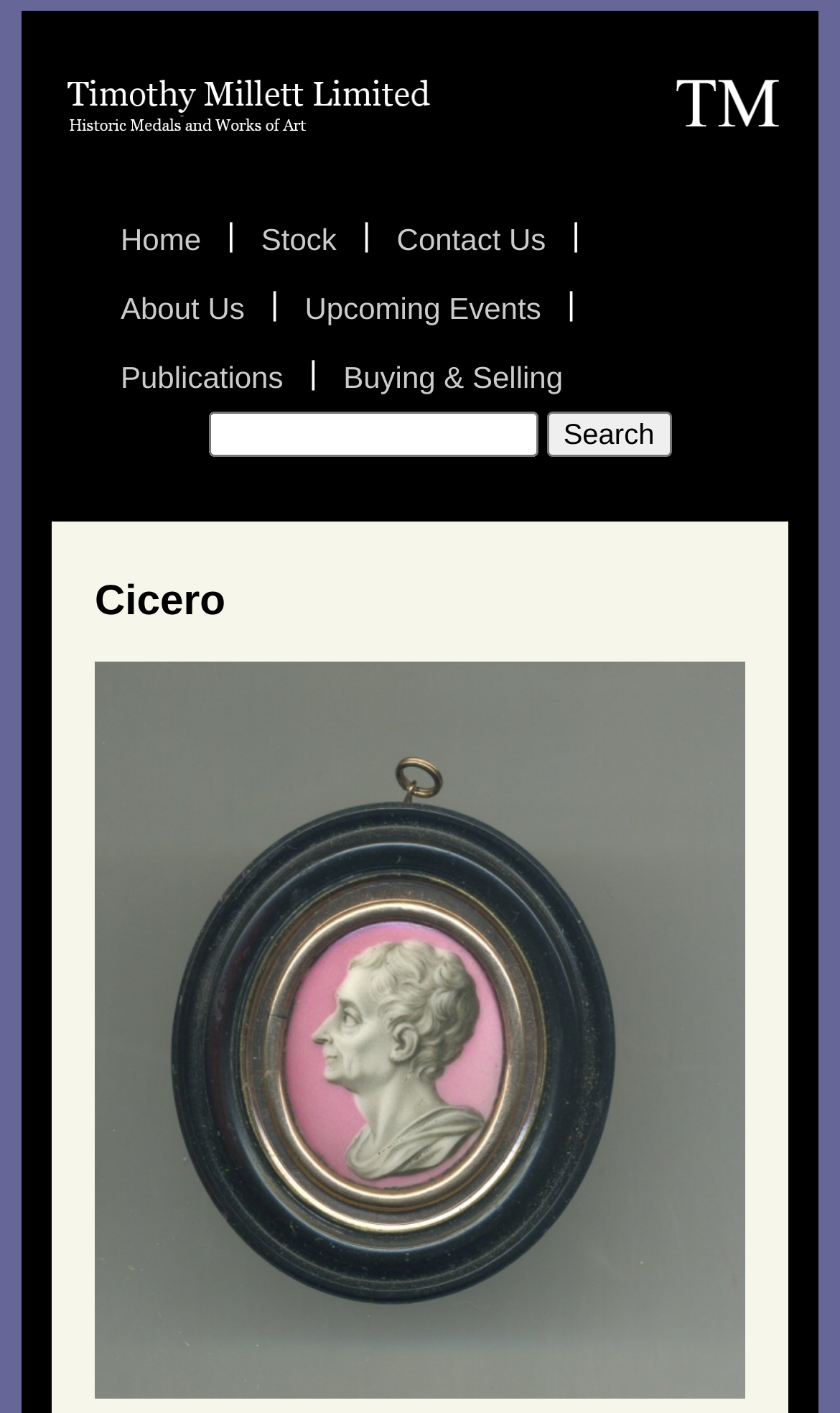What is the name of the person in the portrait? Examine the screenshot and reply using just one word or a brief phrase.

Cicero